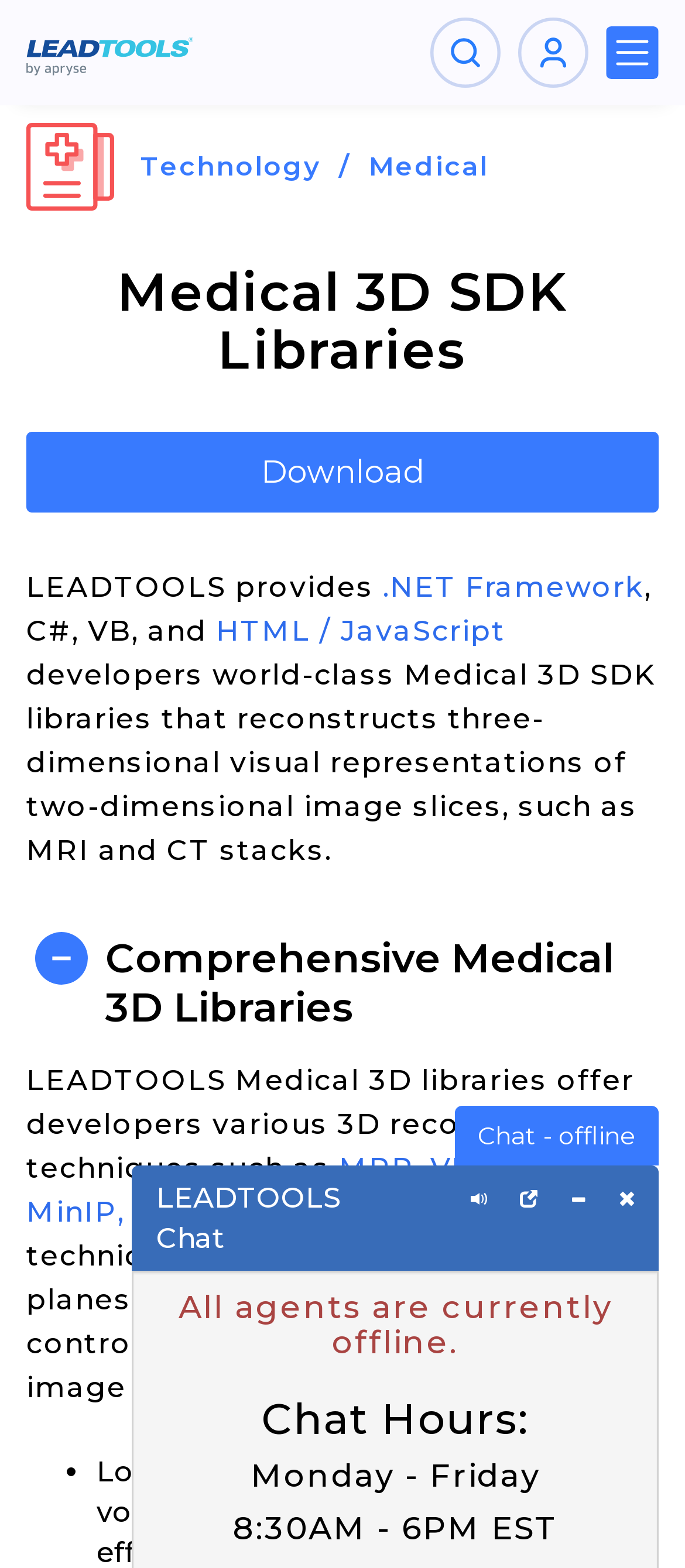Please give a one-word or short phrase response to the following question: 
What is the purpose of the Medical 3D SDK libraries?

Reconstruct 3D visual representations